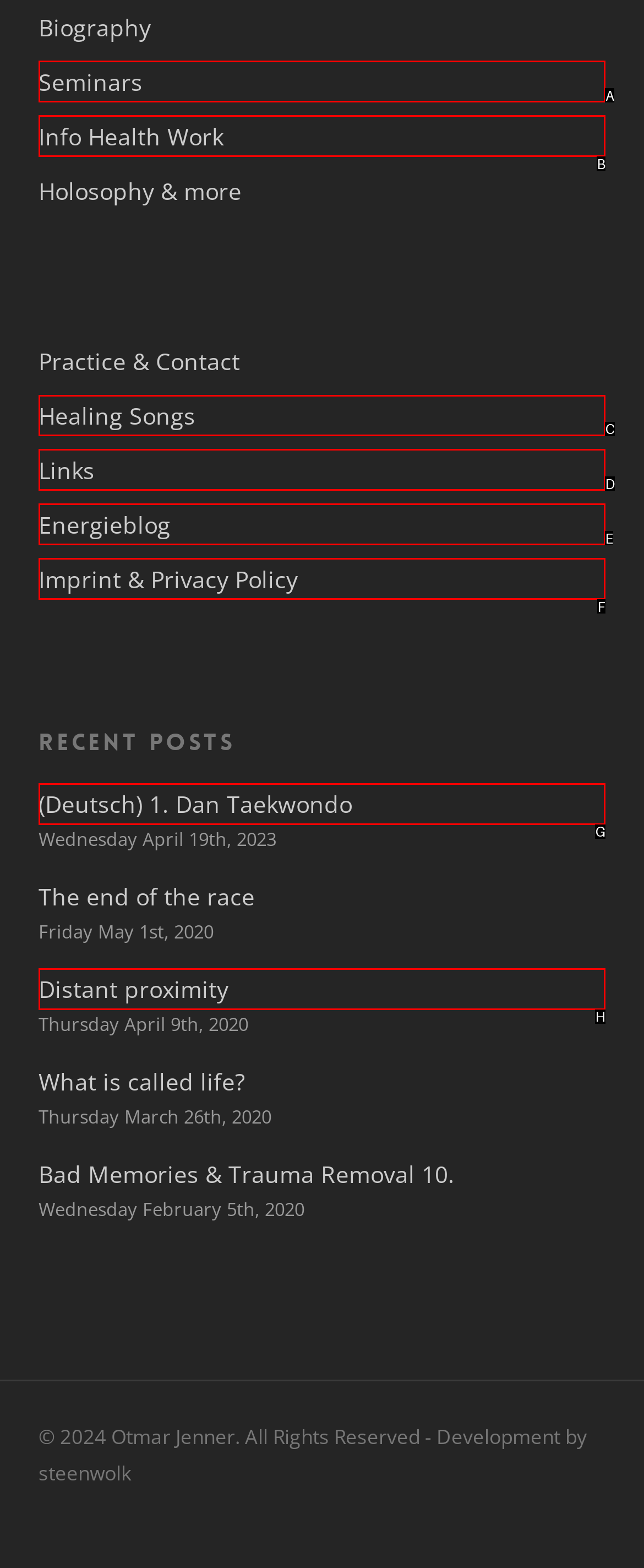Determine which UI element I need to click to achieve the following task: Go to Healing Songs Provide your answer as the letter of the selected option.

C